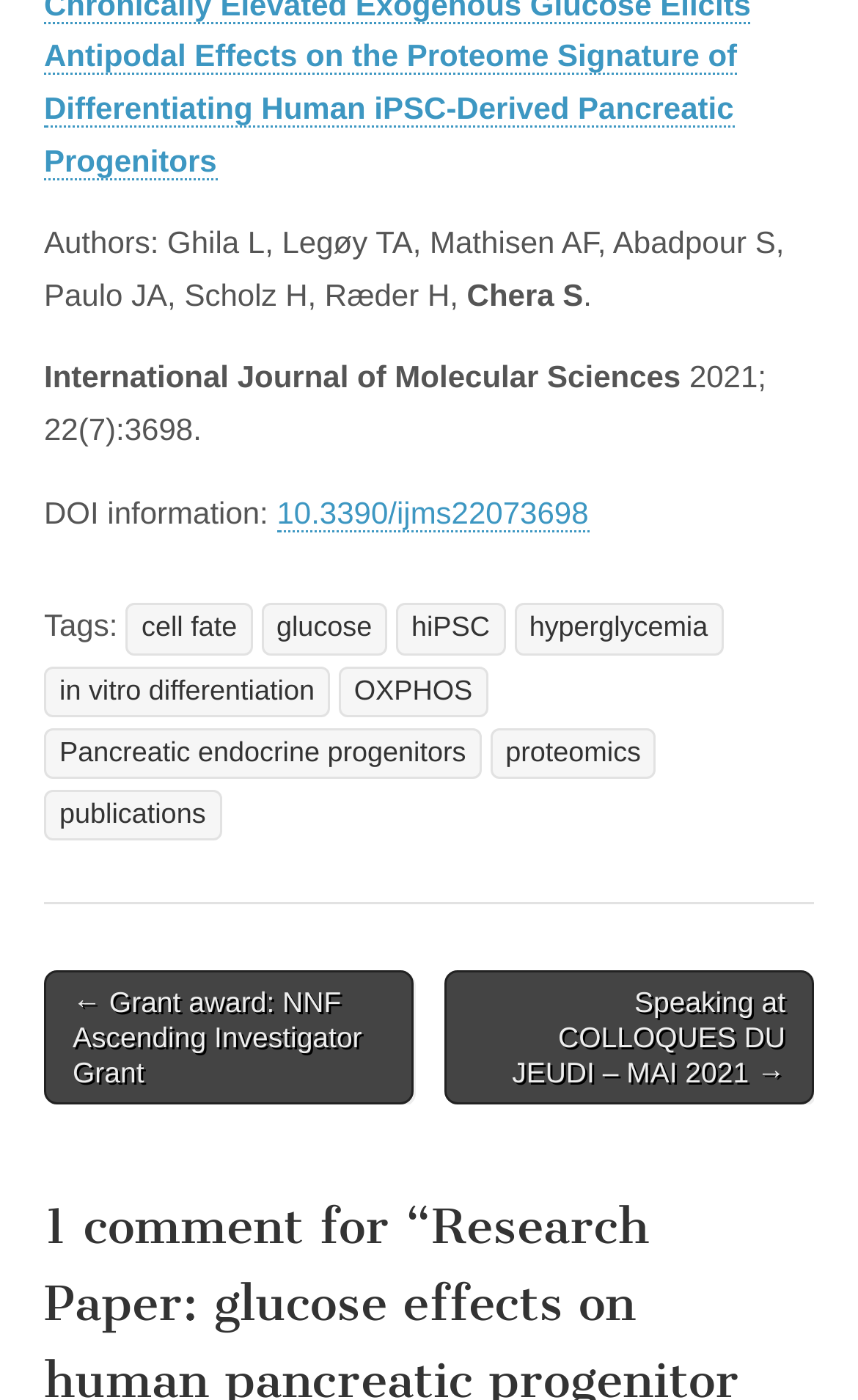Find the bounding box coordinates for the area that must be clicked to perform this action: "Read about pancreatic endocrine progenitors".

[0.051, 0.52, 0.561, 0.556]